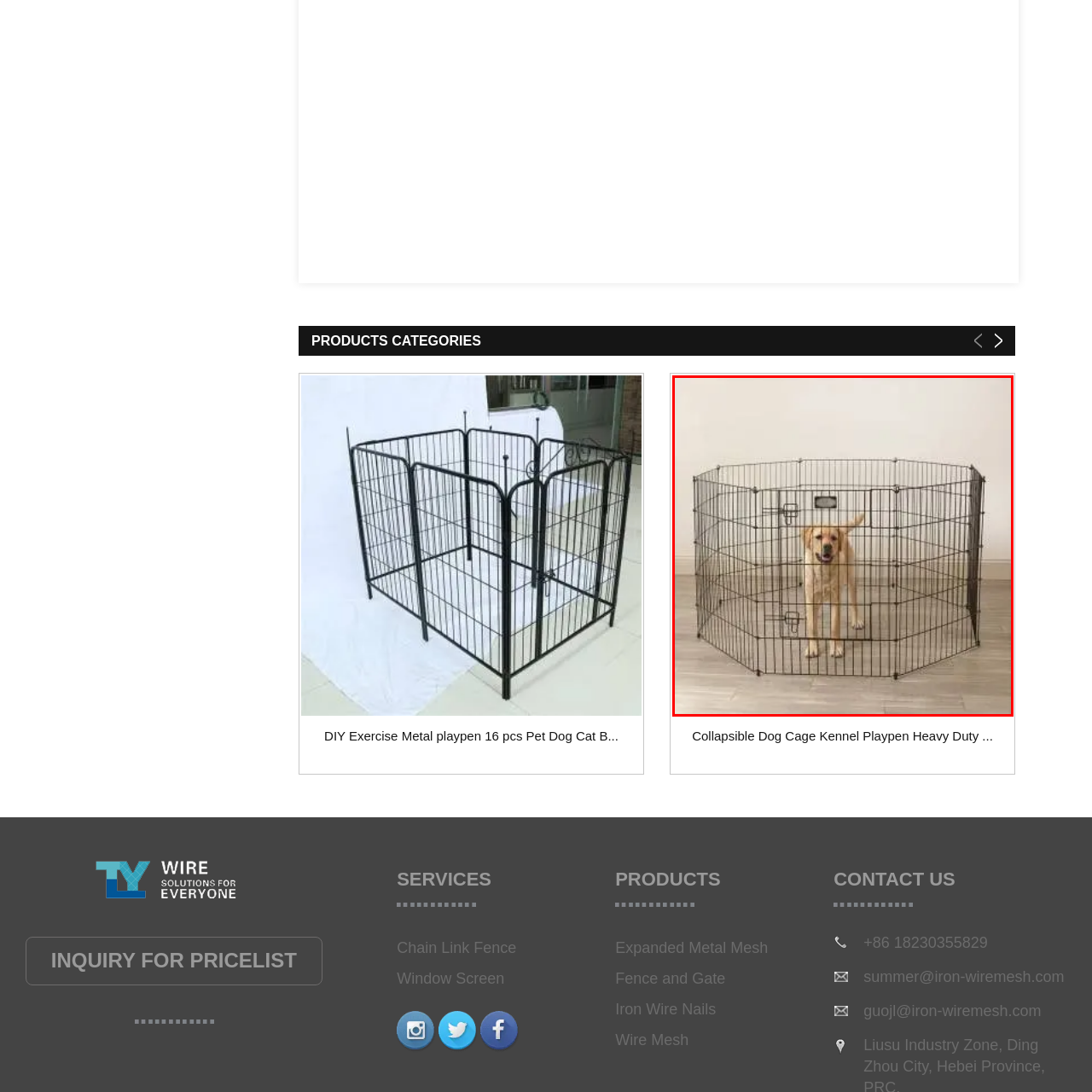Where can the dog cage be used?
Pay attention to the part of the image enclosed by the red bounding box and respond to the question in detail.

The caption emphasizes that the dog cage is ideal for indoor or outdoor use, implying that it is versatile and can be used in different settings to keep pets safe and contained.